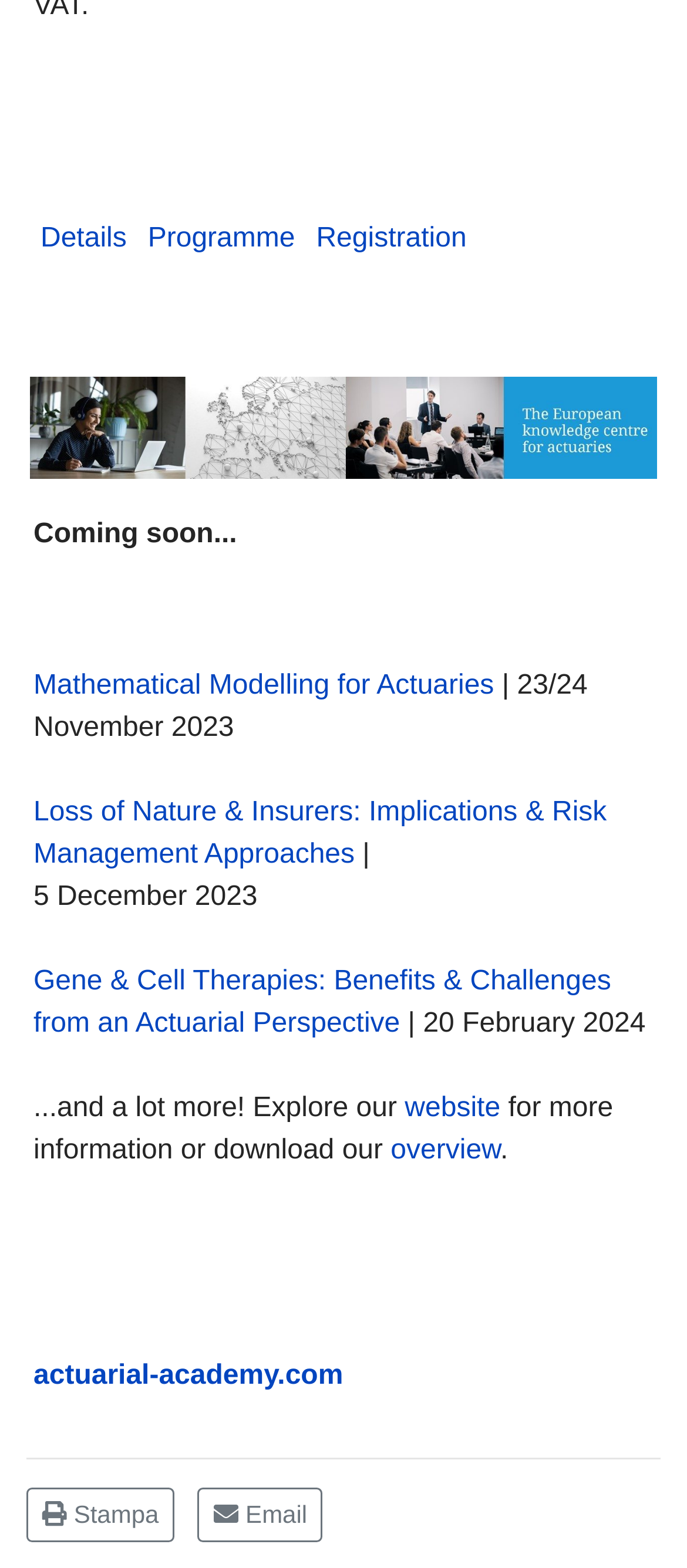Identify the coordinates of the bounding box for the element described below: "Mathematical Modelling for Actuaries". Return the coordinates as four float numbers between 0 and 1: [left, top, right, bottom].

[0.049, 0.428, 0.719, 0.447]